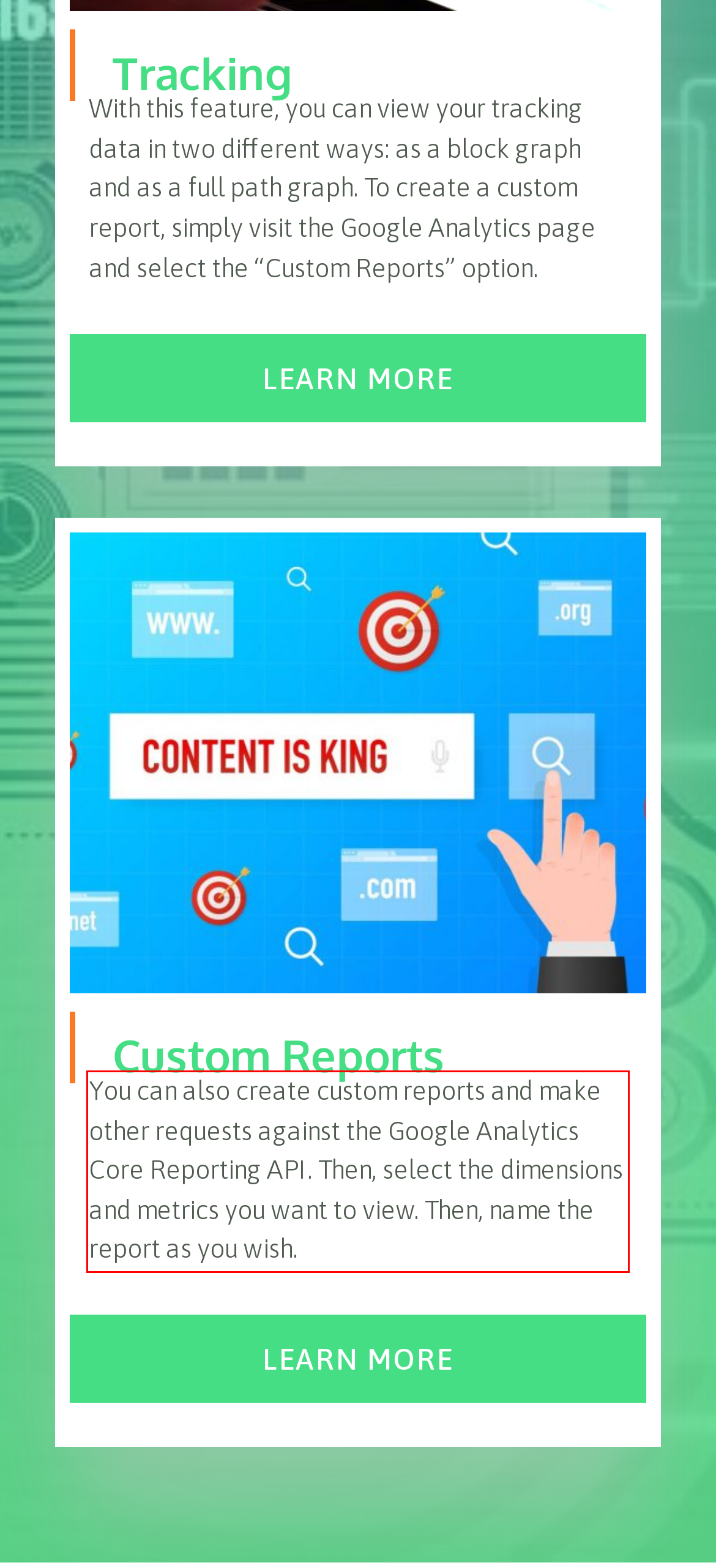Examine the webpage screenshot and use OCR to recognize and output the text within the red bounding box.

You can also create custom reports and make other requests against the Google Analytics Core Reporting API. Then, select the dimensions and metrics you want to view. Then, name the report as you wish.